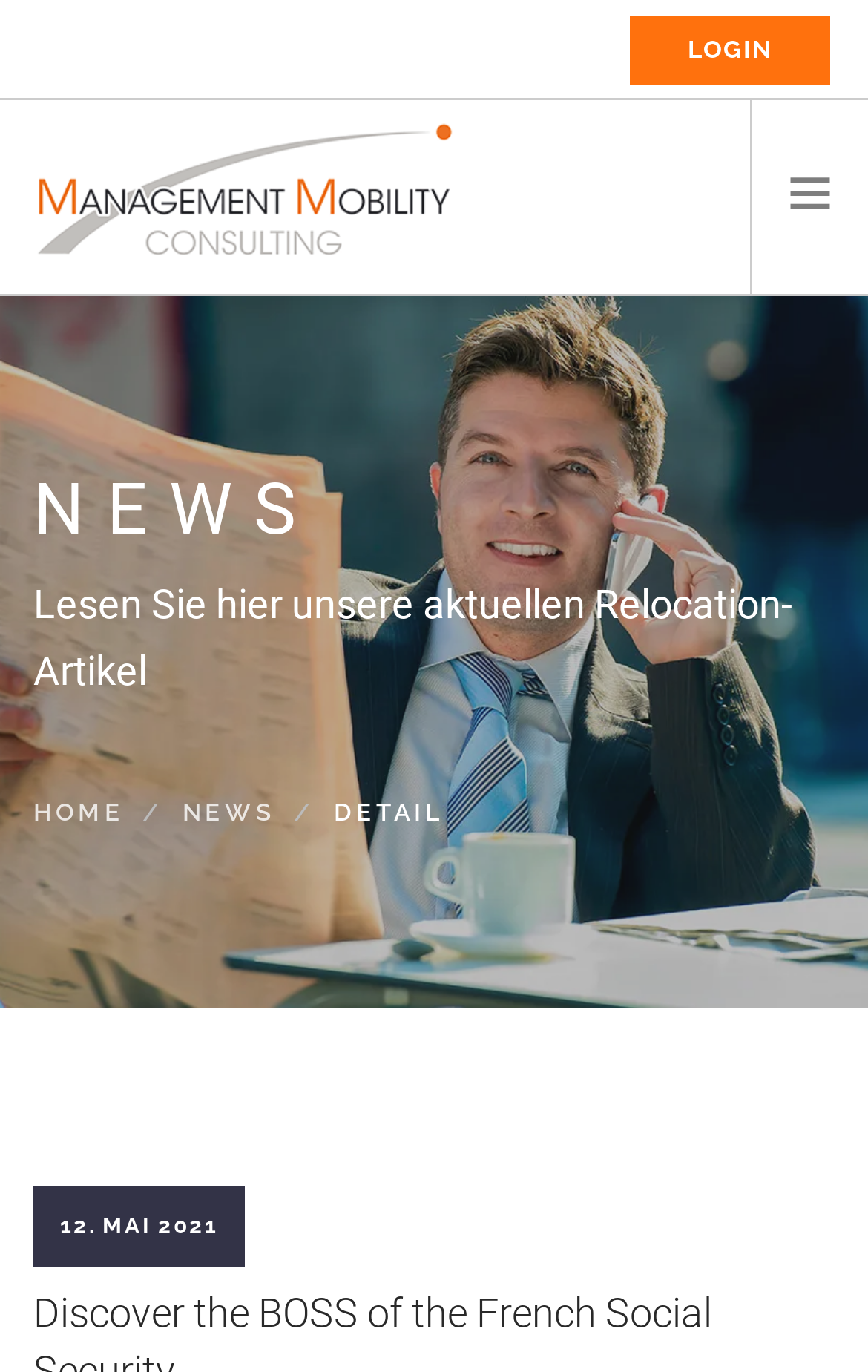What is the language option available on the webpage?
Look at the image and provide a short answer using one word or a phrase.

DEUTSCH